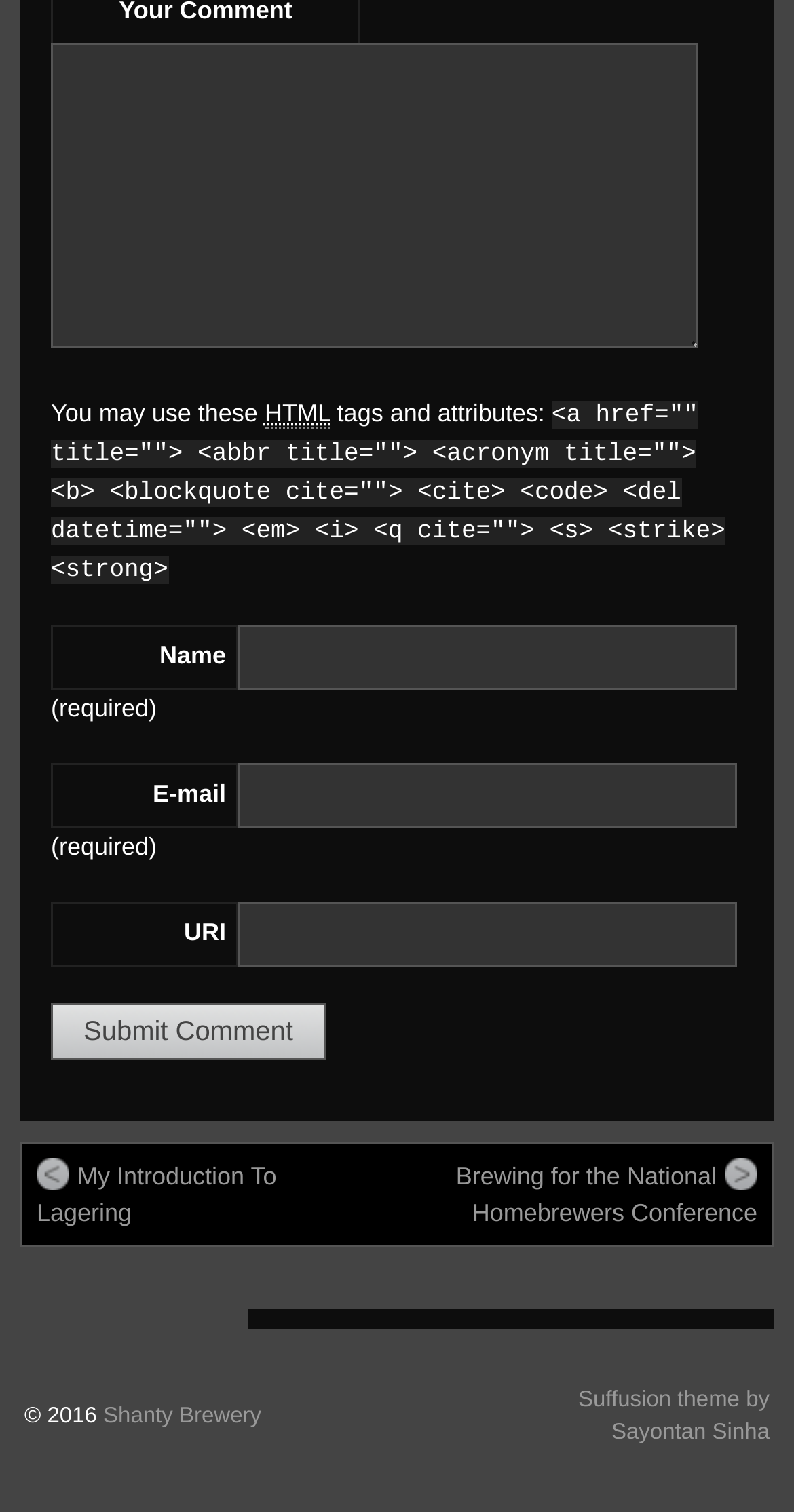How many columns are there in the LayoutTable?
From the screenshot, provide a brief answer in one word or phrase.

2